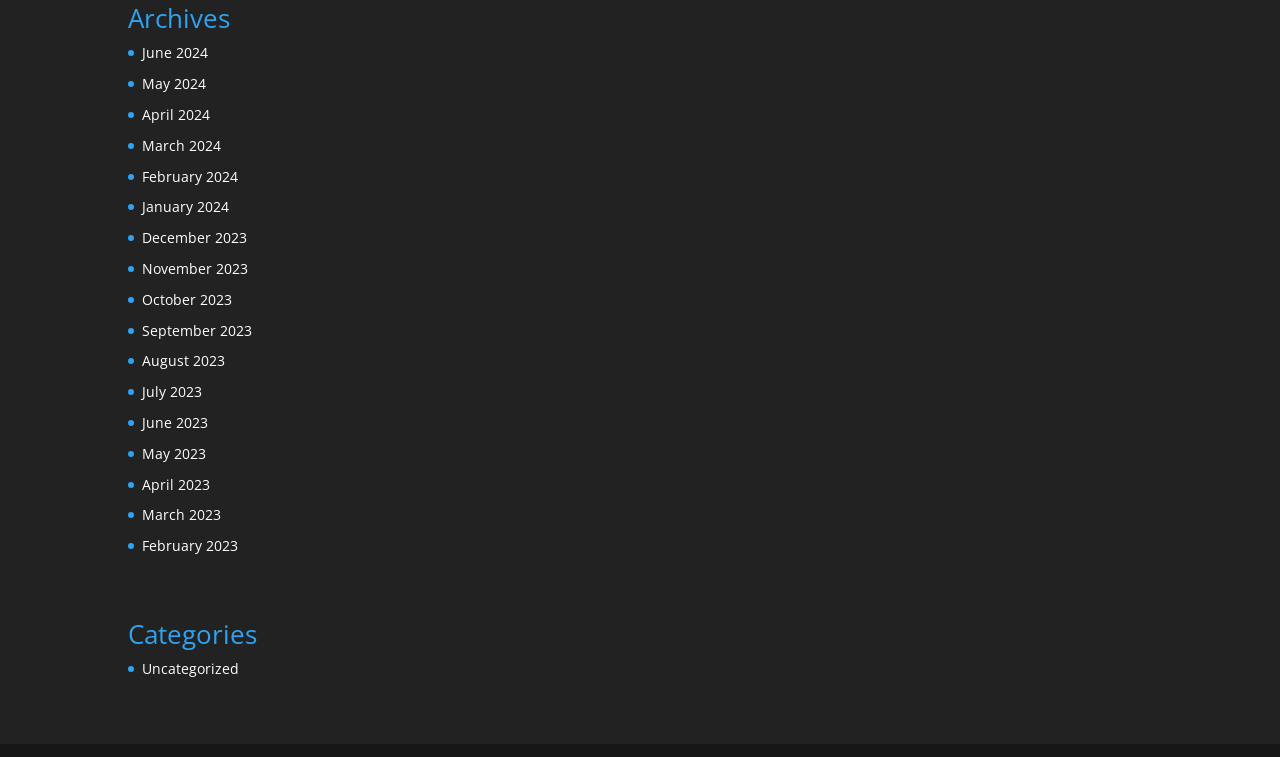Determine the bounding box coordinates of the clickable element to achieve the following action: 'view archives for June 2024'. Provide the coordinates as four float values between 0 and 1, formatted as [left, top, right, bottom].

[0.111, 0.057, 0.162, 0.082]